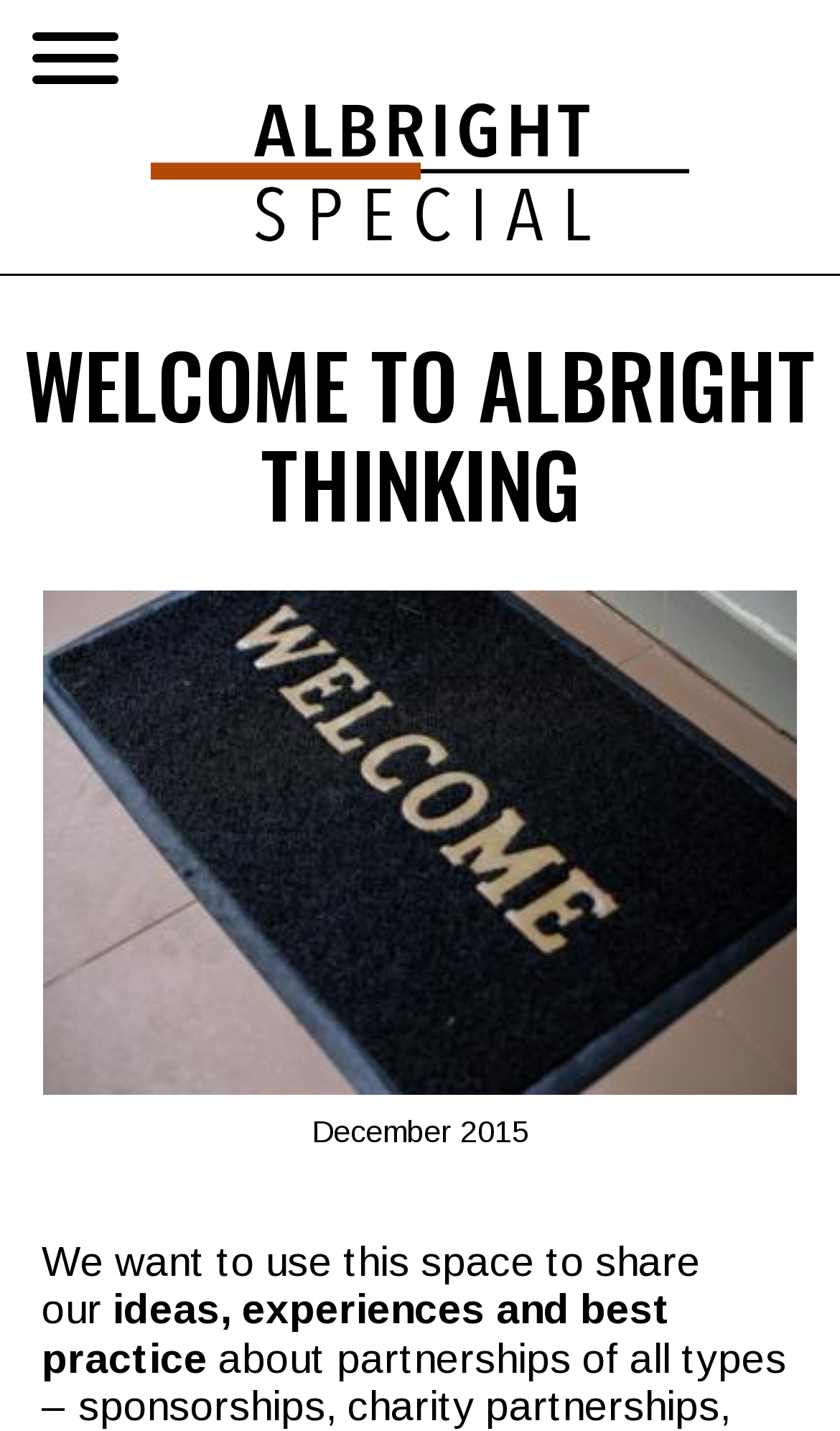Give a short answer using one word or phrase for the question:
What is the first menu item?

Home